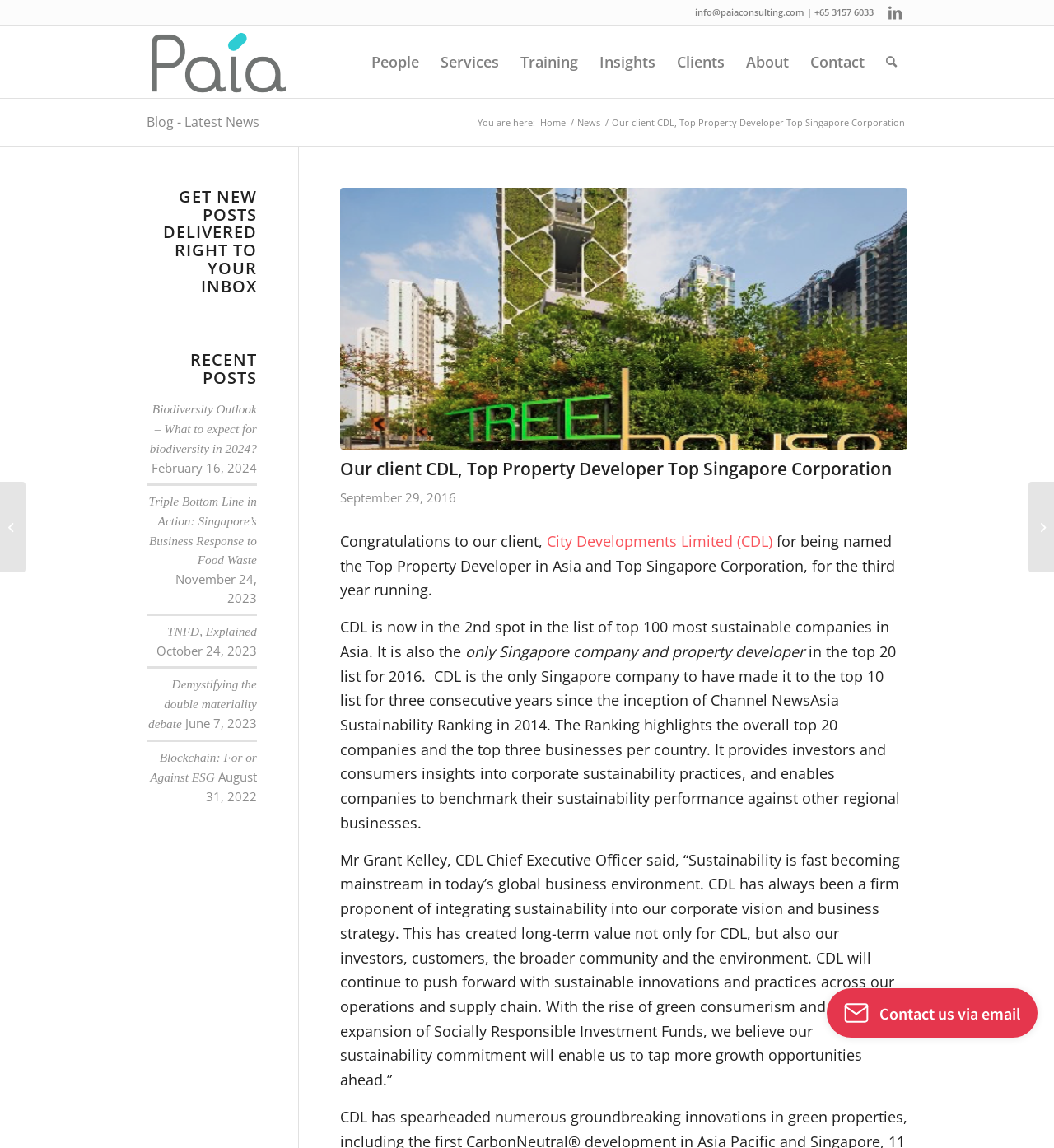Select the bounding box coordinates of the element I need to click to carry out the following instruction: "Visit the Paia Consulting homepage".

[0.139, 0.022, 0.277, 0.085]